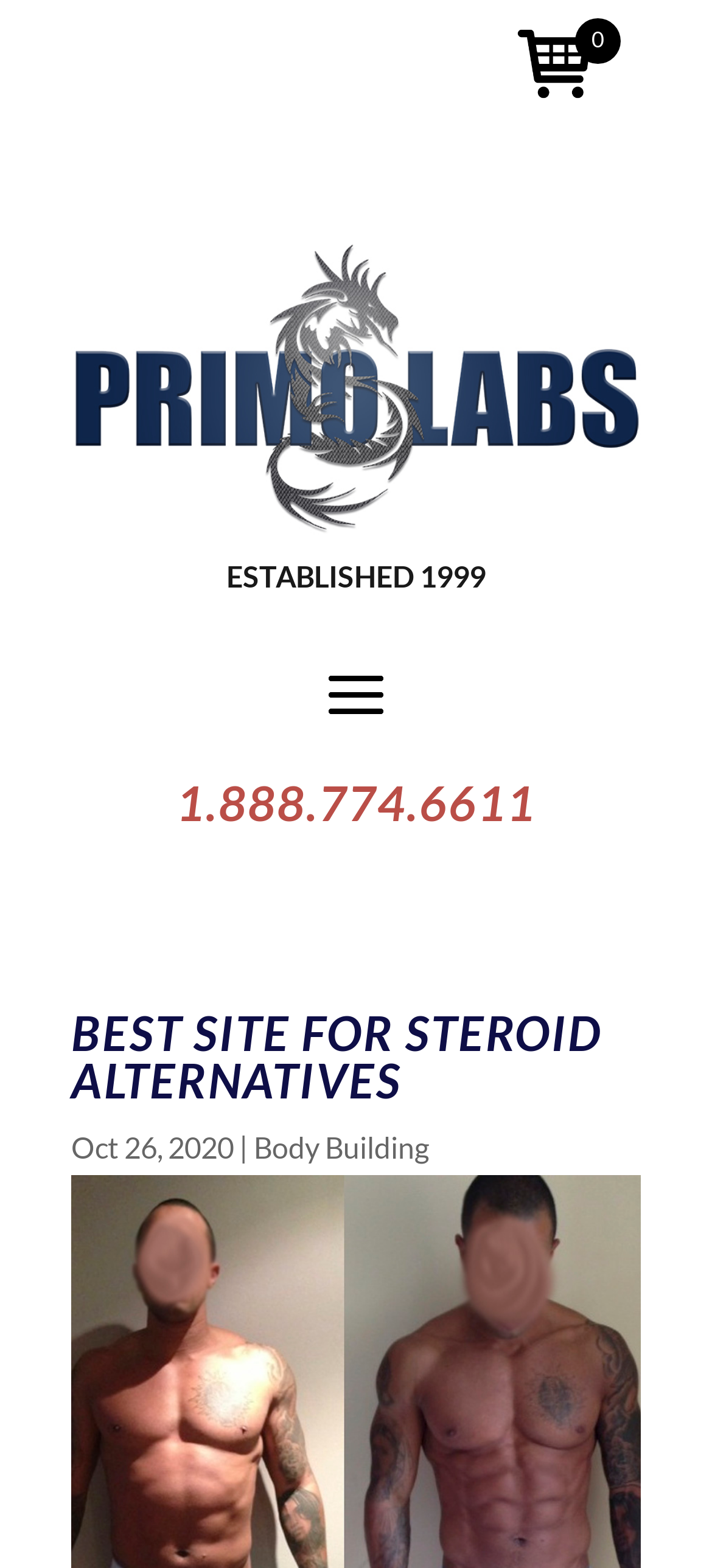Given the content of the image, can you provide a detailed answer to the question?
What is the icon at the top right corner of the webpage?

The answer can be found in the image 'Mini Cart' which is located at the top right corner of the webpage, indicating a mini cart icon.